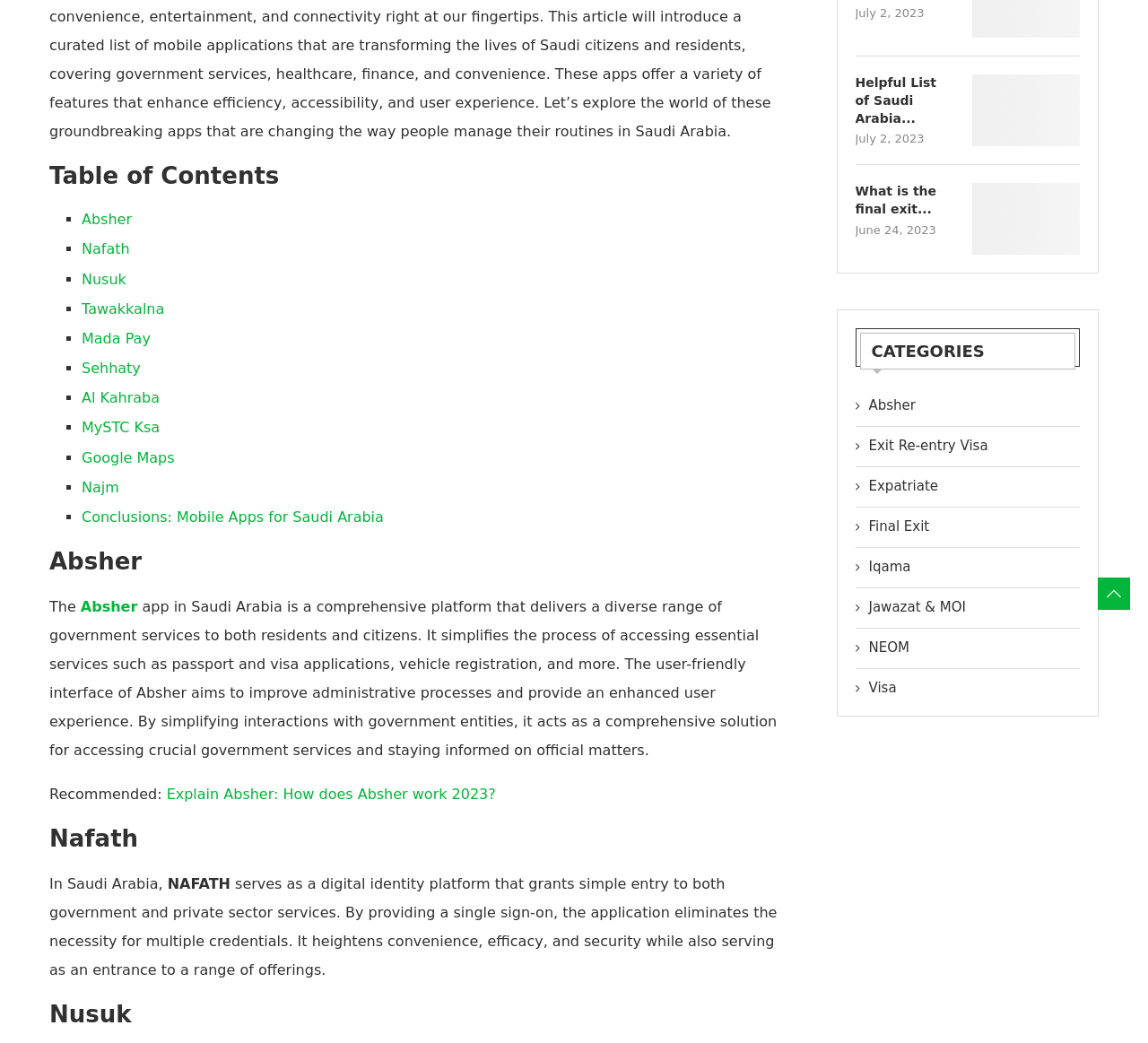Predict the bounding box coordinates of the UI element that matches this description: "What is the final exit...". The coordinates should be in the format [left, top, right, bottom] with each value between 0 and 1.

[0.745, 0.176, 0.831, 0.209]